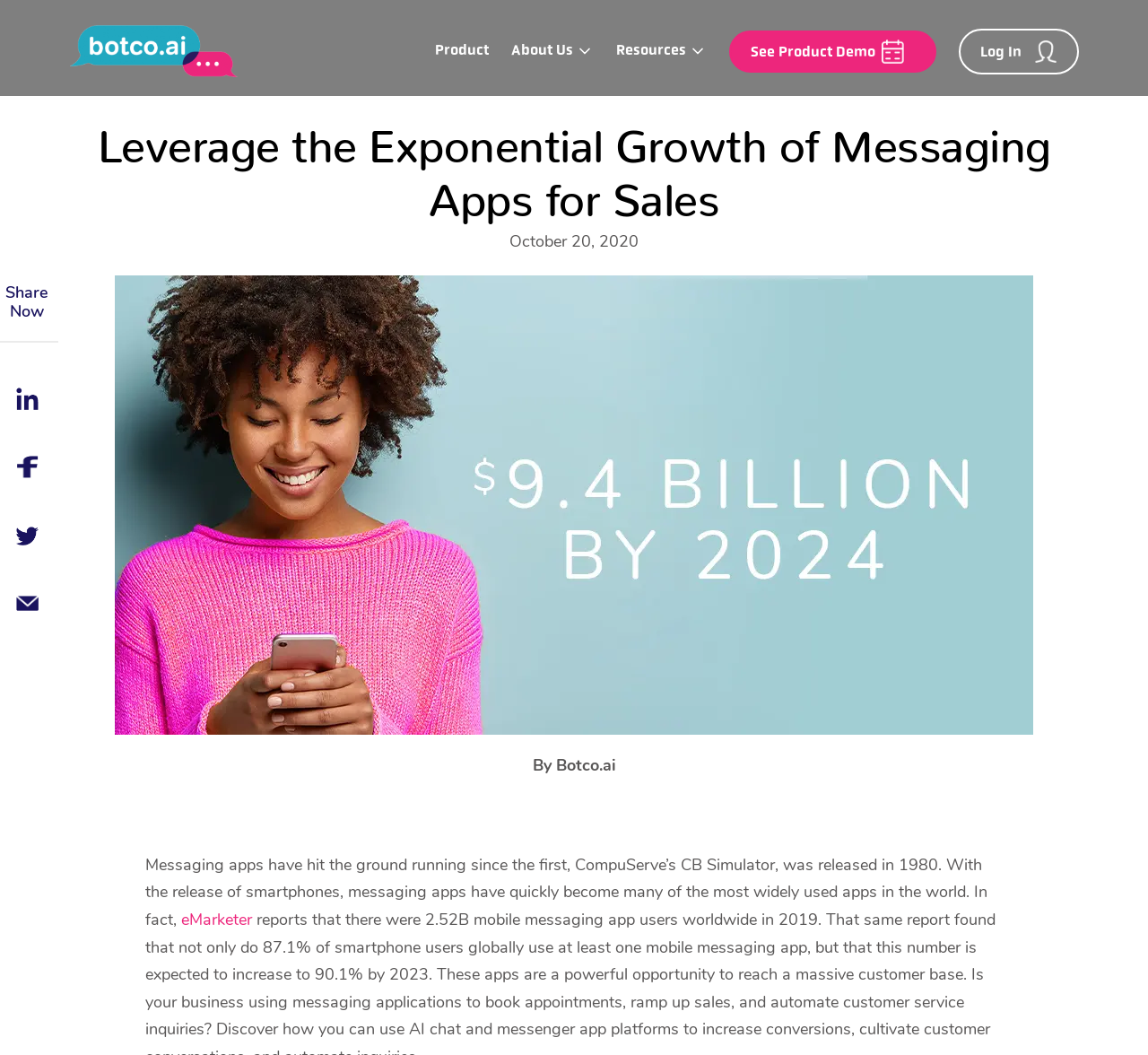Give a detailed explanation of the elements present on the webpage.

The webpage is about leveraging the exponential growth of messaging apps for sales, as indicated by the title "Leverage the Exponential Growth of Messaging Apps for Sales - Botco.ai". 

At the top left corner, there is a link to the Botco home page, accompanied by an image. Next to it, there are three links: "Product", "About Us", and an image. Further to the right, there is a static text "Resources" and another image. 

Below these elements, there is a prominent heading "Leverage the Exponential Growth of Messaging Apps for Sales" that spans across the top of the page. 

On the right side of the page, there are two links: "See Product Demo" and "Log In". 

In the middle of the page, there is a large image related to the exponential growth of messaging apps. Above this image, there is a static text "October 20, 2020". 

On the left side of the page, there are social media sharing options, including LinkedIn, Facebook, Twitter, and Email, each represented by an icon. 

At the bottom of the page, there is an image and a static text "By Botco.ai". Below this, there is a paragraph of text that discusses the history and growth of messaging apps, with a link to "eMarketer" embedded in the text.